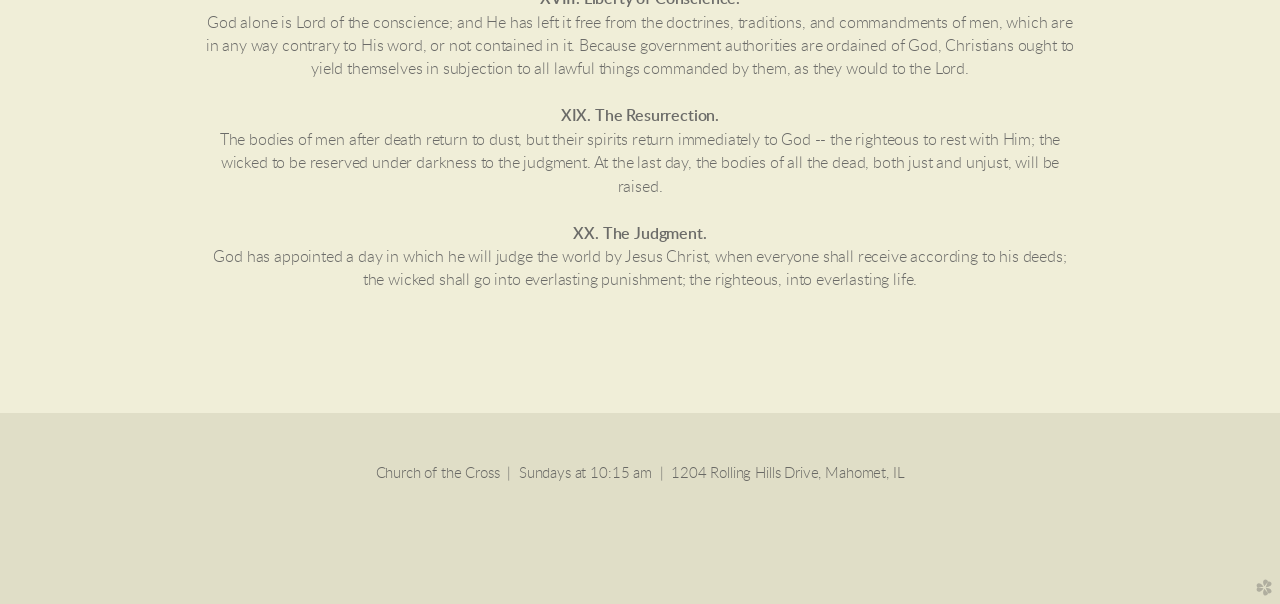What is the website of the church's creator?
Refer to the image and offer an in-depth and detailed answer to the question.

I found the answer by looking at the link element at the bottom of the webpage, which has the text 'church websites by clover'.